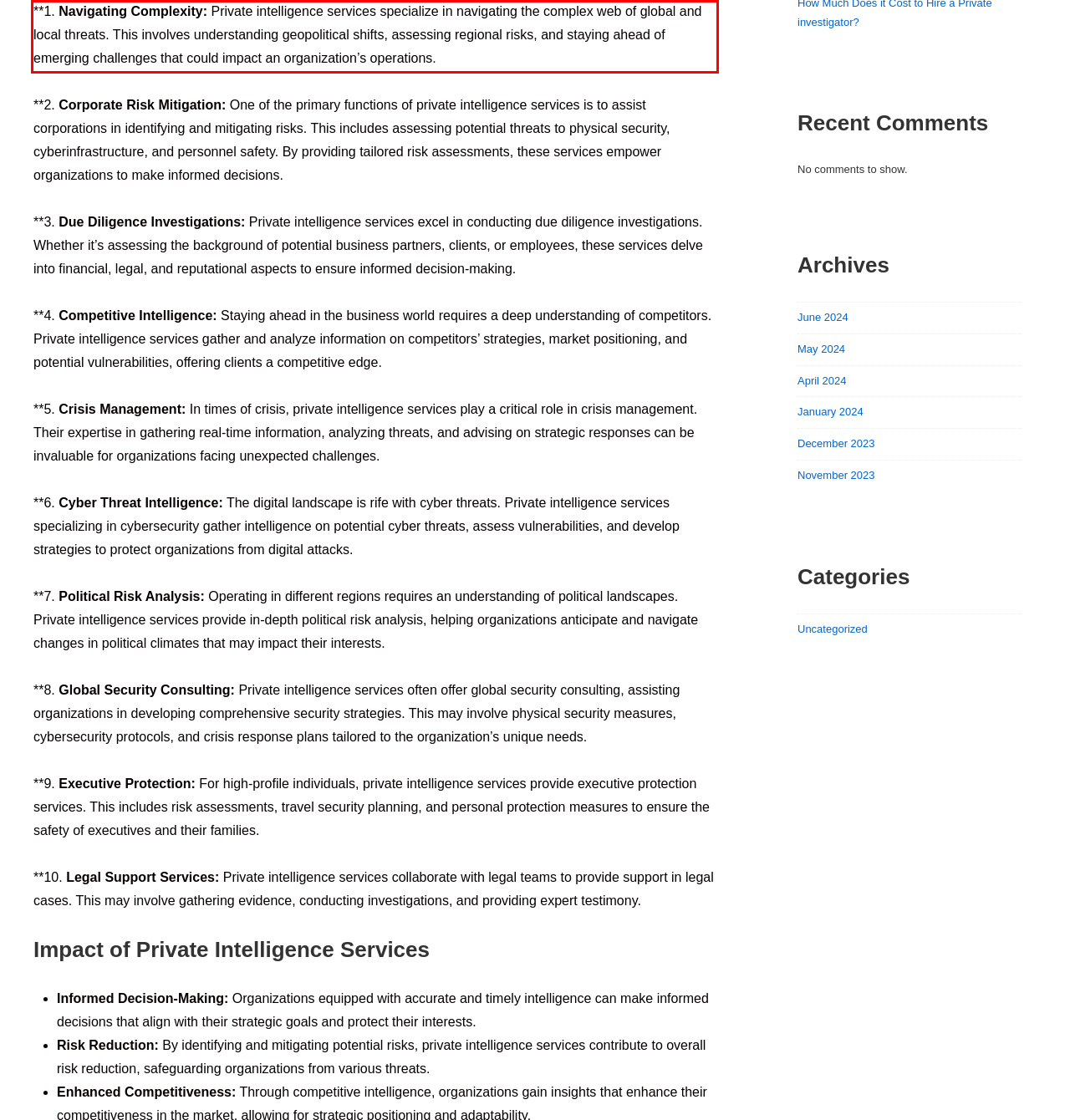Within the screenshot of a webpage, identify the red bounding box and perform OCR to capture the text content it contains.

**1. Navigating Complexity: Private intelligence services specialize in navigating the complex web of global and local threats. This involves understanding geopolitical shifts, assessing regional risks, and staying ahead of emerging challenges that could impact an organization’s operations.